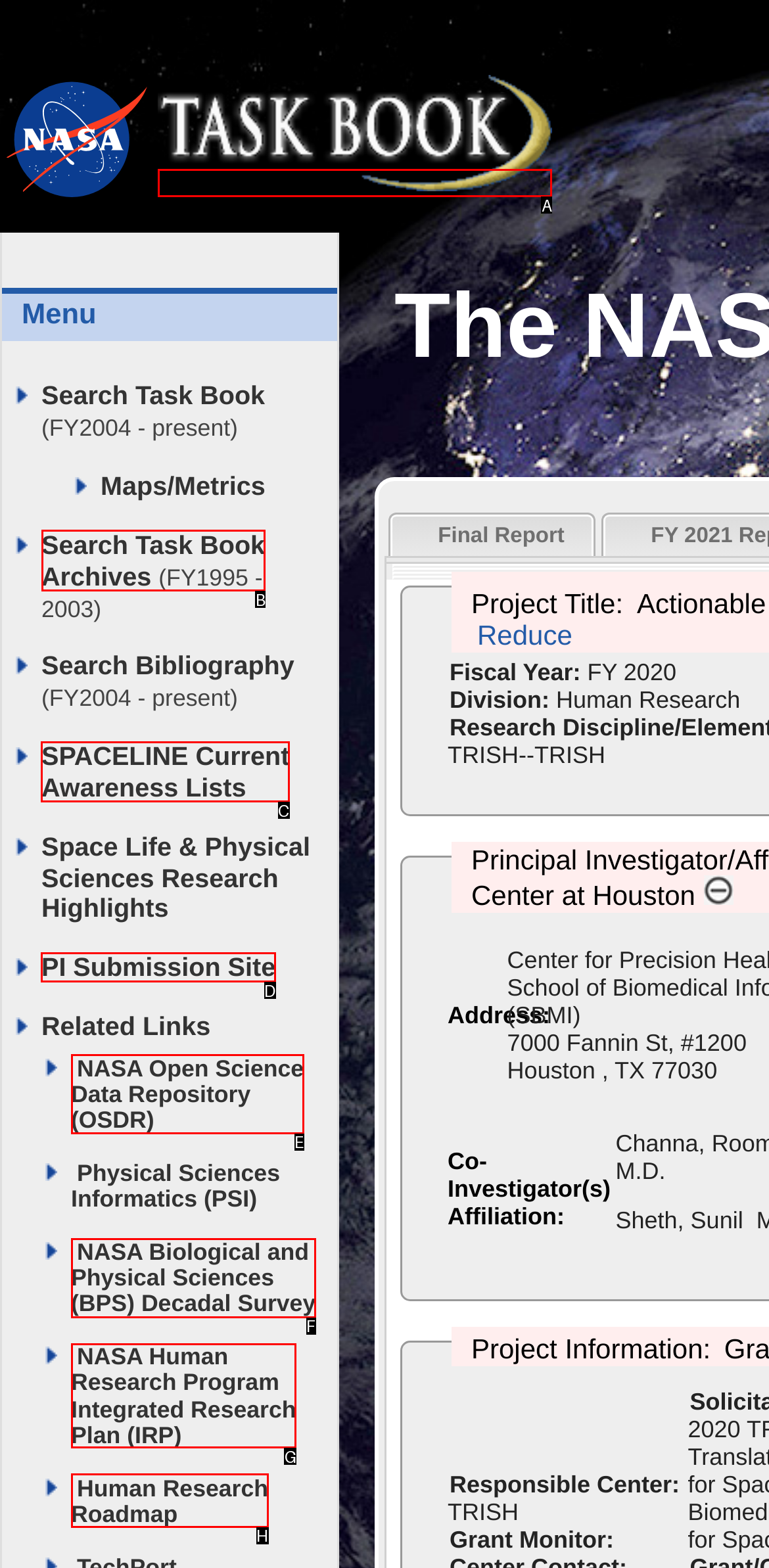Determine which HTML element should be clicked for this task: View WordPress 6.1 updates
Provide the option's letter from the available choices.

None